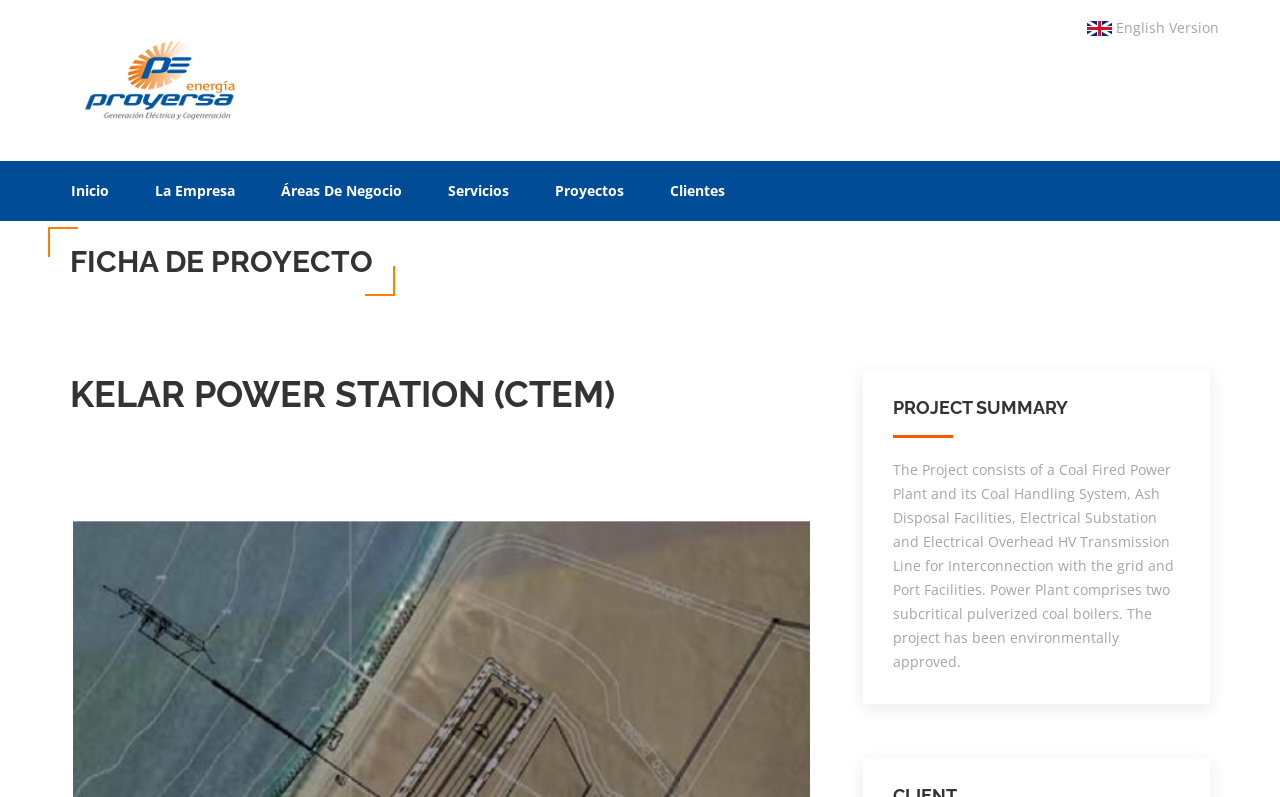Answer this question in one word or a short phrase: What type of power plant is described?

Coal Fired